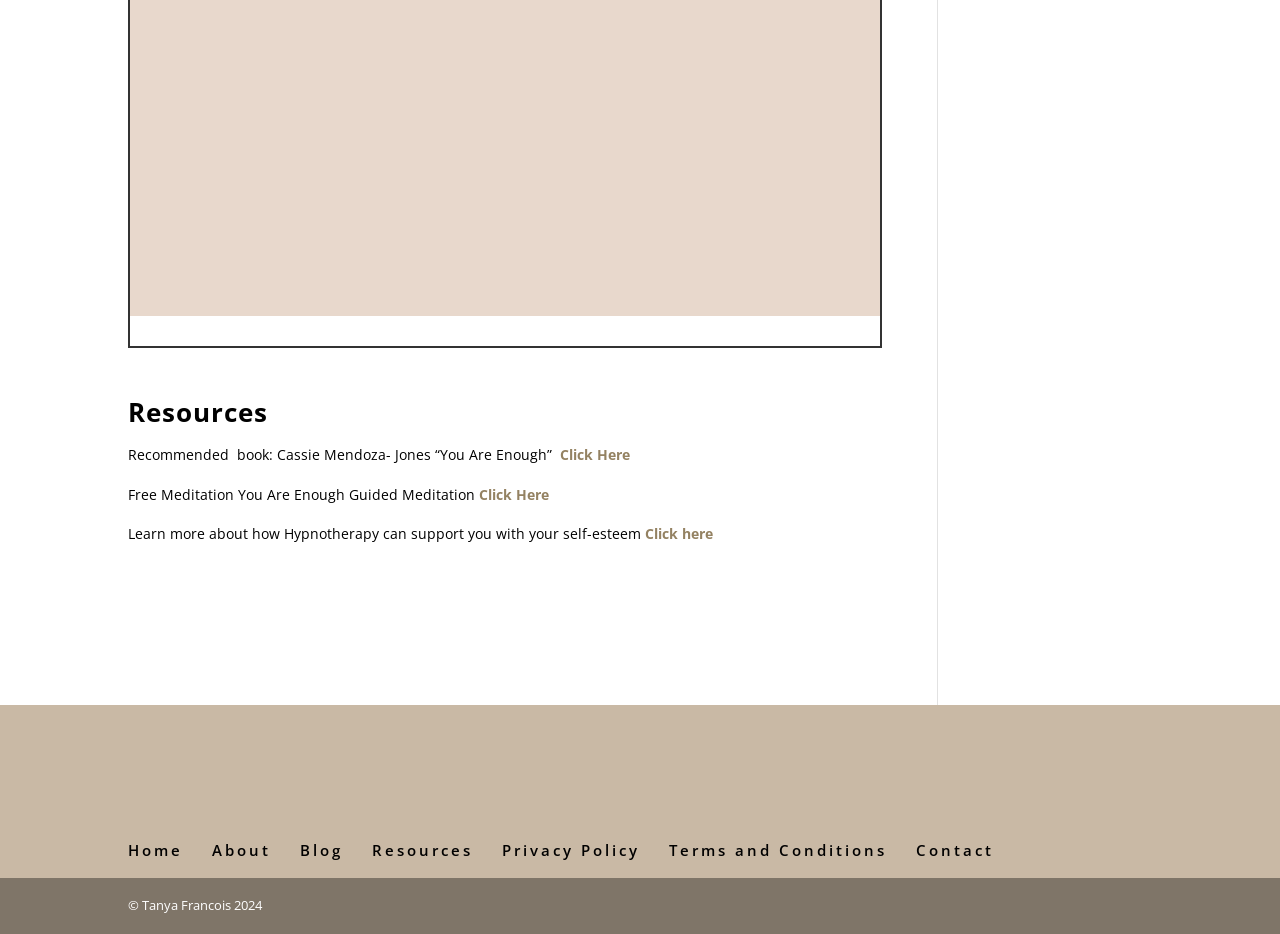Determine the bounding box coordinates of the element that should be clicked to execute the following command: "Click on the 'Resources' link".

[0.1, 0.421, 0.689, 0.474]